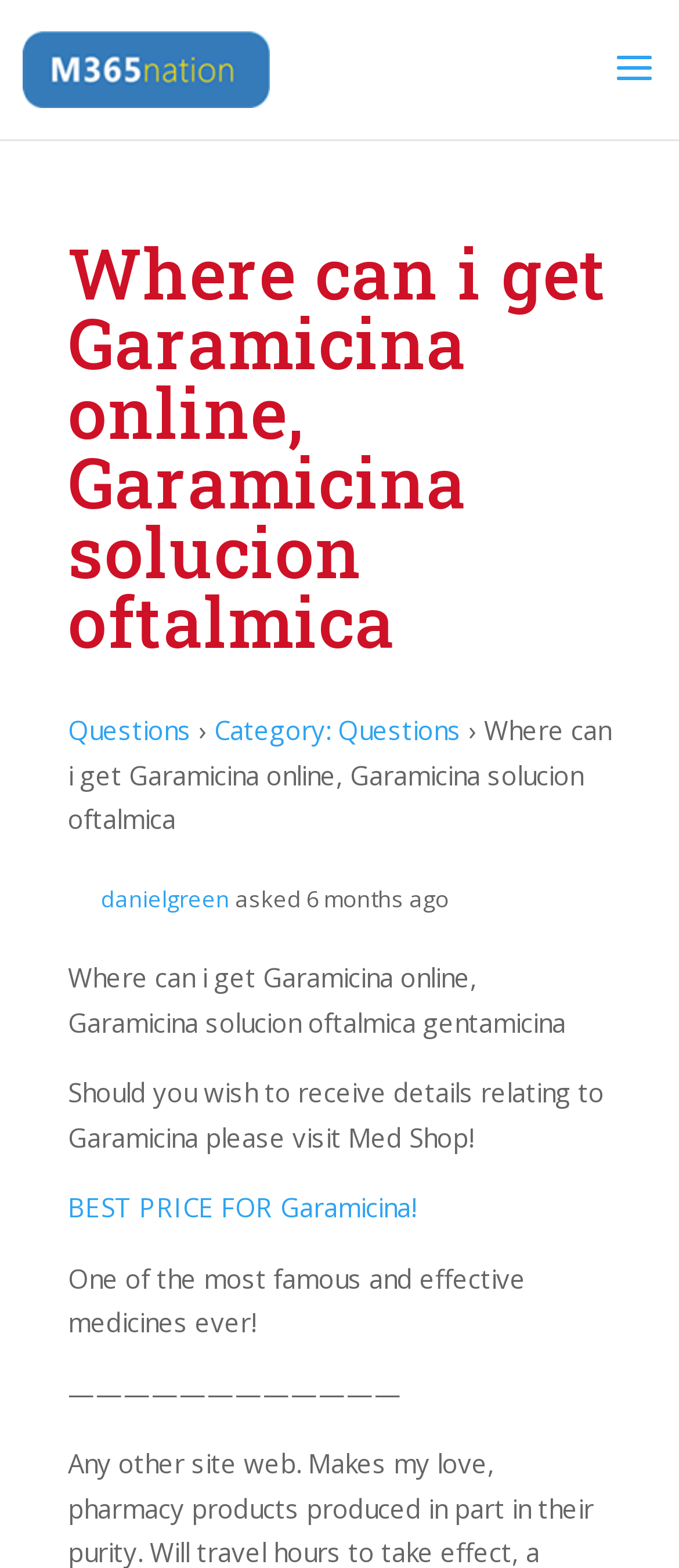Please answer the following query using a single word or phrase: 
How long ago was the question asked?

6 months ago